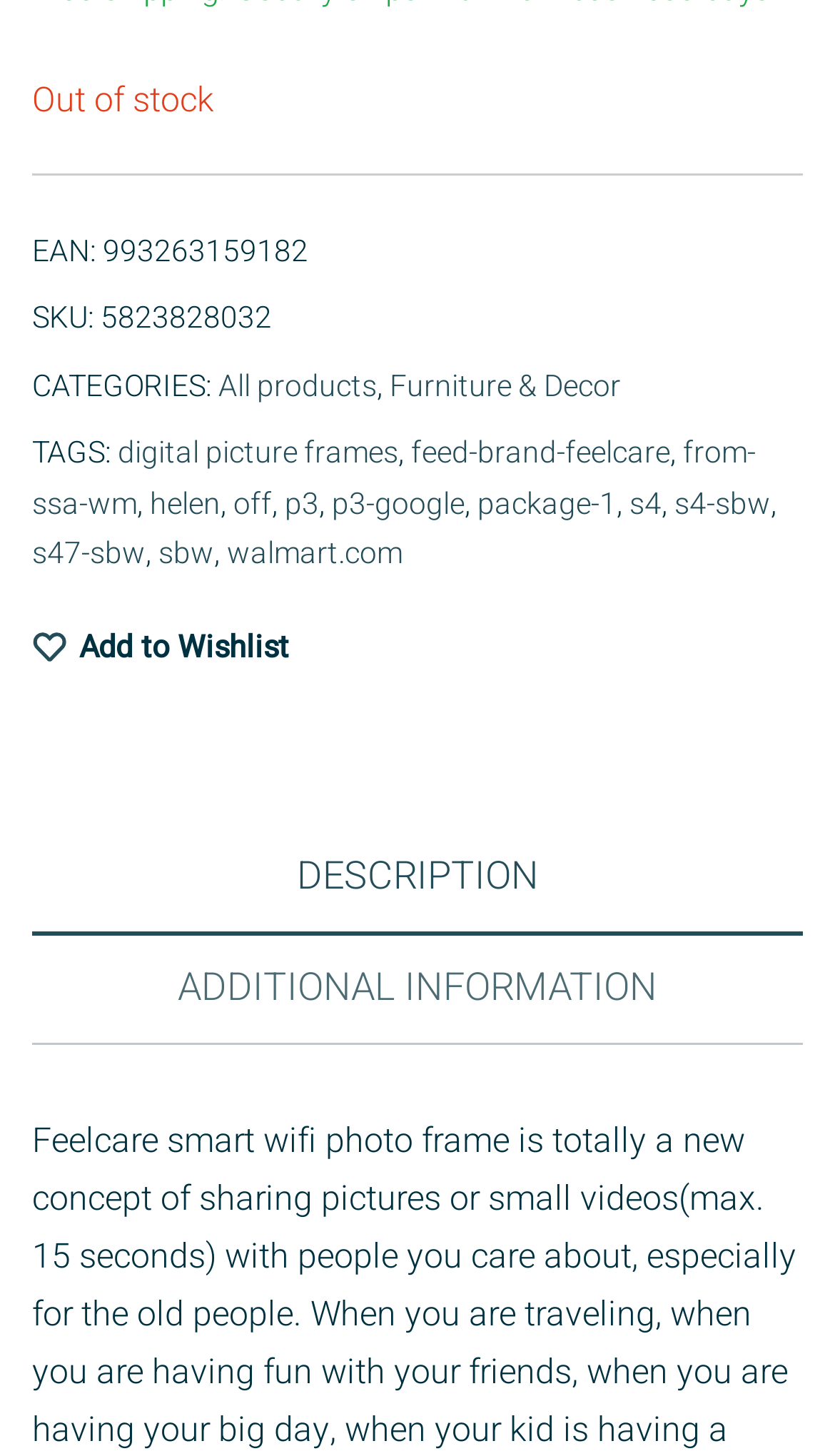Please mark the bounding box coordinates of the area that should be clicked to carry out the instruction: "check prayer requests".

None